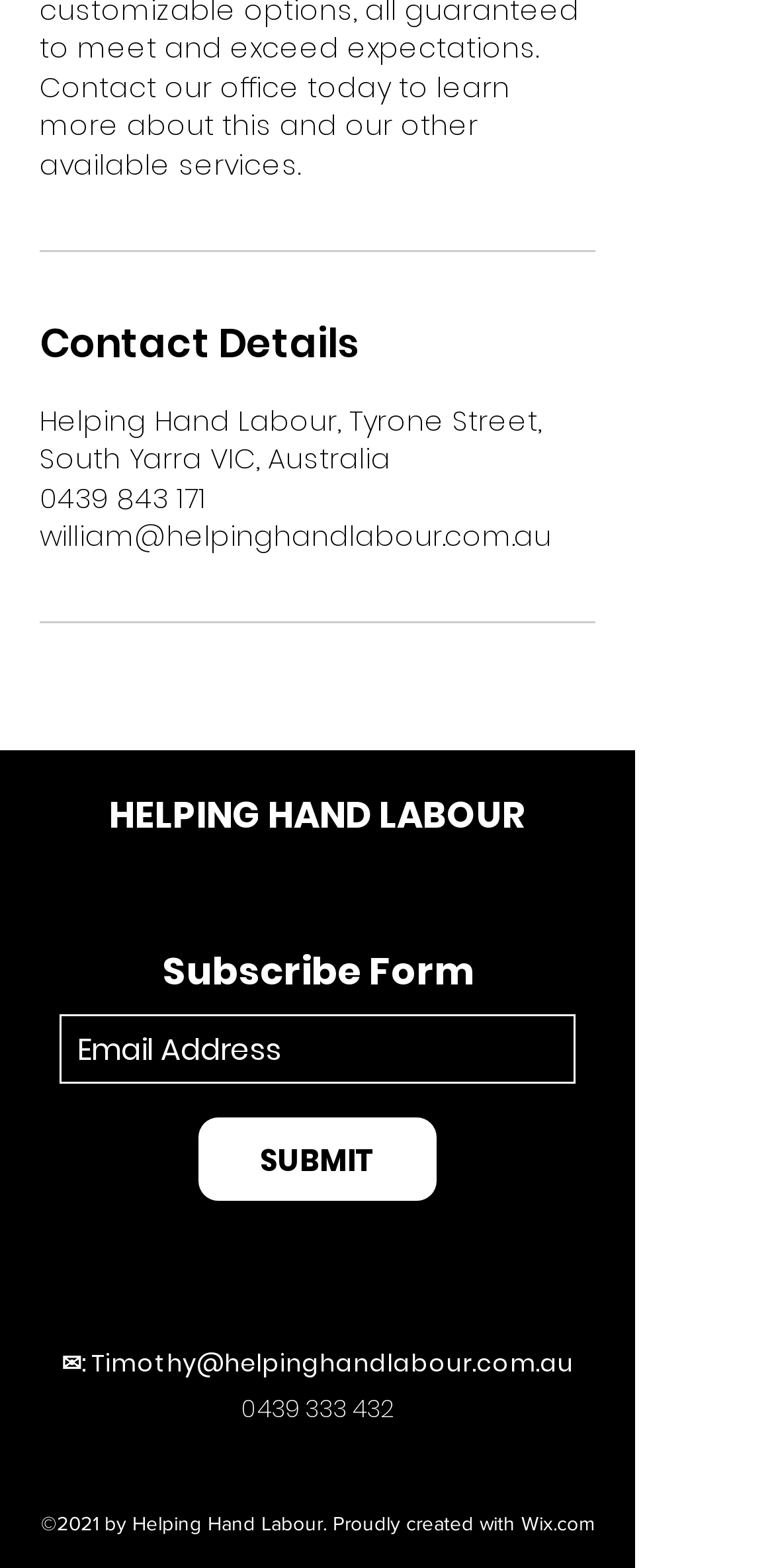Give a short answer using one word or phrase for the question:
How many social media links are available?

4